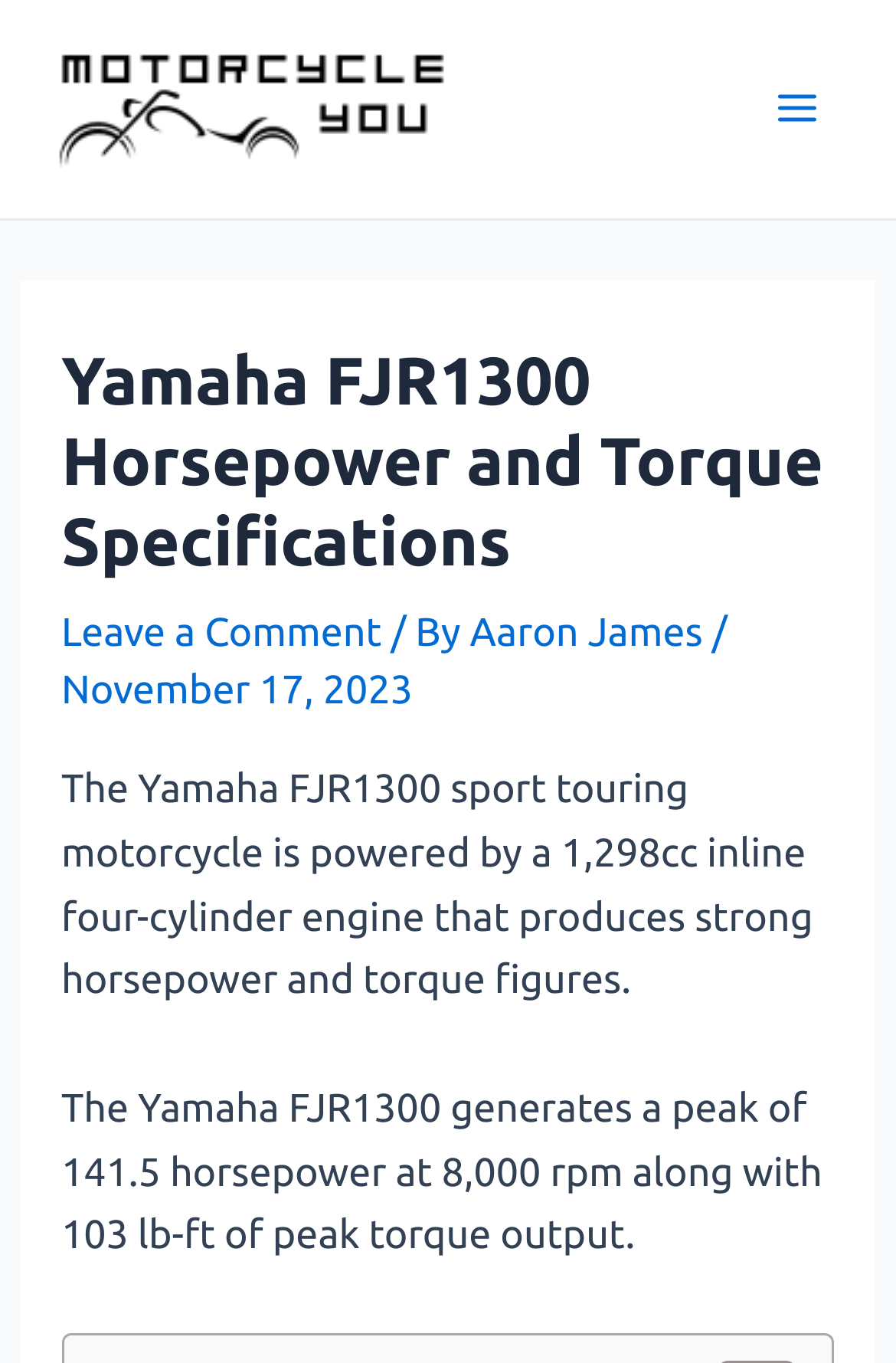Respond to the question with just a single word or phrase: 
Who is the author of the webpage content?

Aaron James